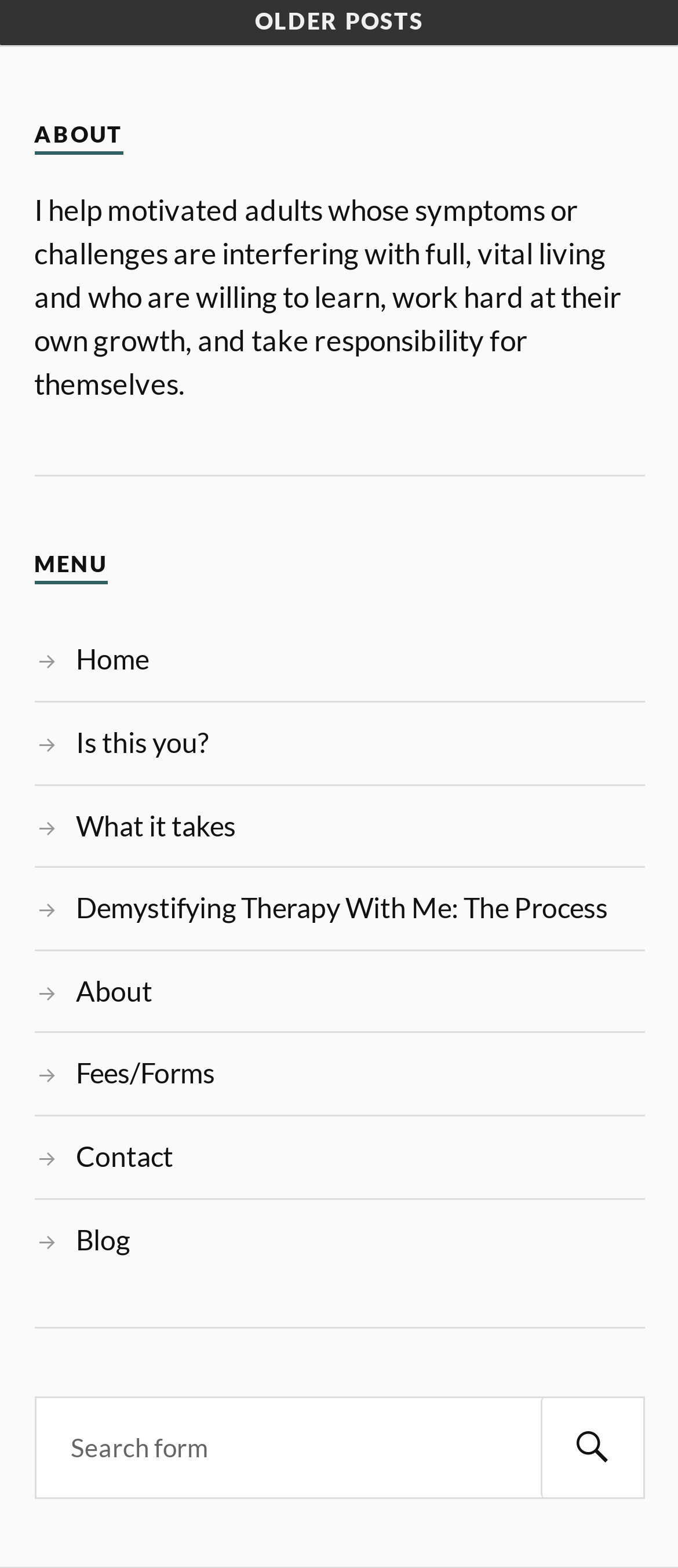Please provide a comprehensive answer to the question below using the information from the image: How many menu items are there?

By counting the link elements under the 'MENU' heading, I found 9 menu items: 'Home', 'Is this you?', 'What it takes', 'Demystifying Therapy With Me: The Process', 'About', 'Fees/Forms', 'Contact', and 'Blog'.